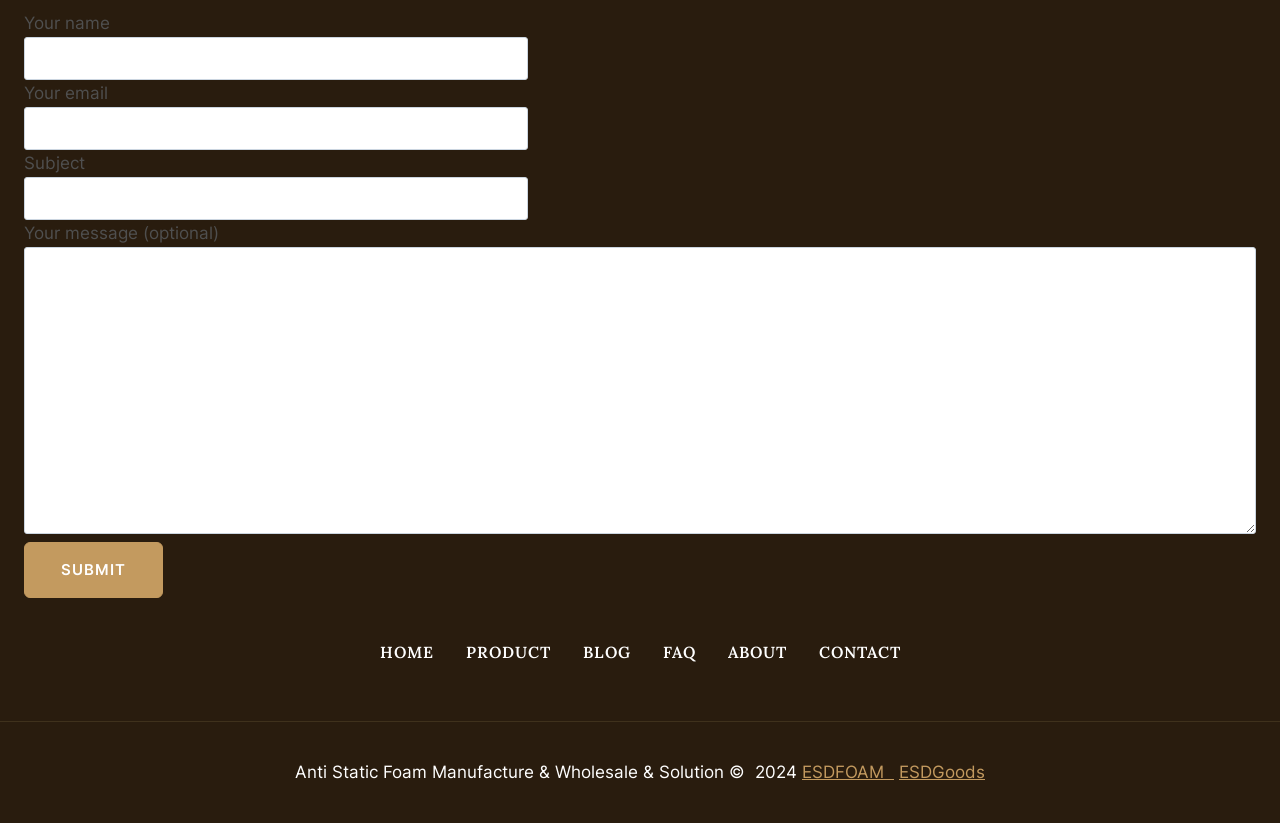Identify the bounding box coordinates of the element to click to follow this instruction: 'Click the Submit button'. Ensure the coordinates are four float values between 0 and 1, provided as [left, top, right, bottom].

[0.019, 0.659, 0.127, 0.727]